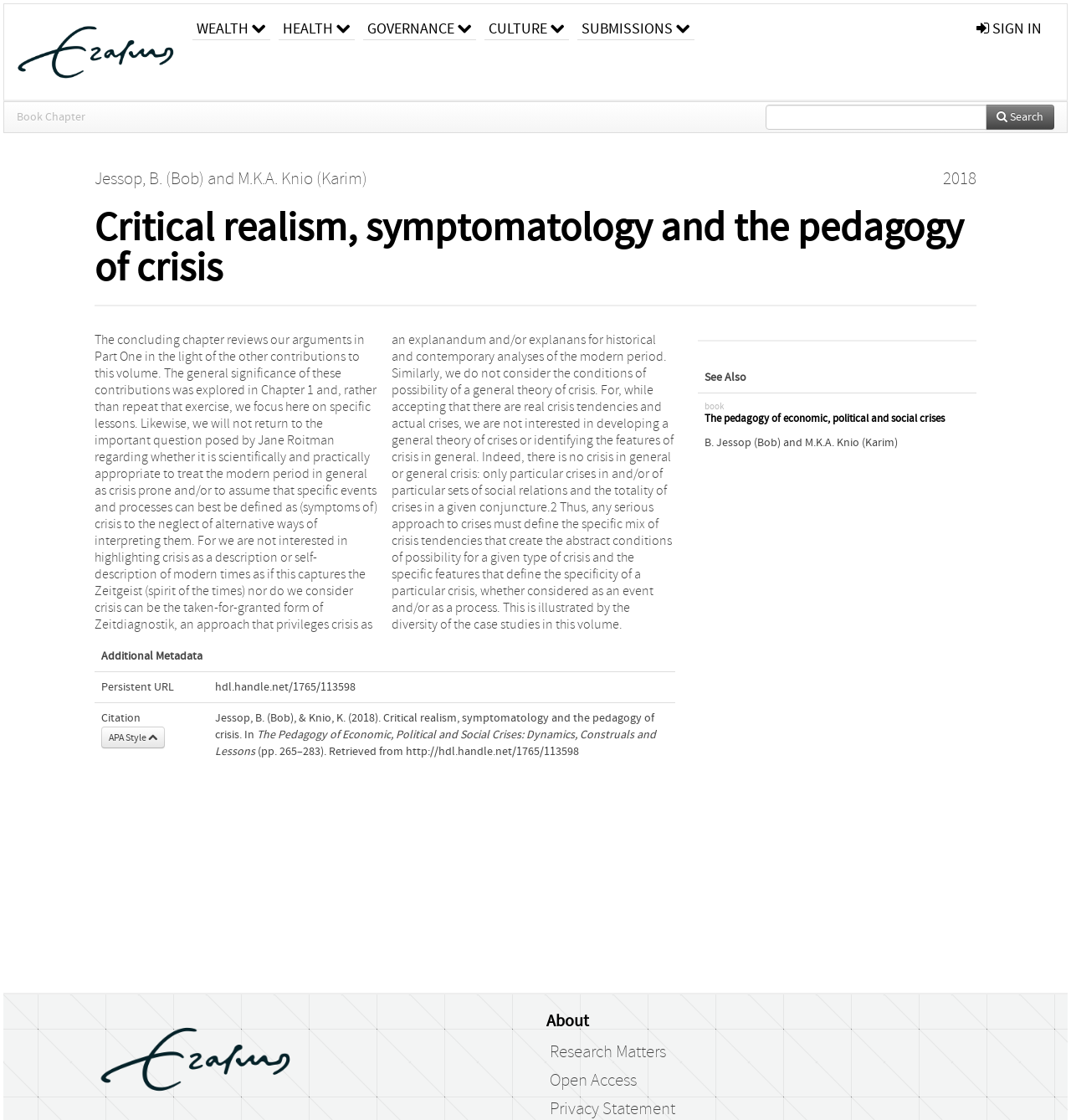Respond to the question with just a single word or phrase: 
What is the publication year of the book chapter?

2018